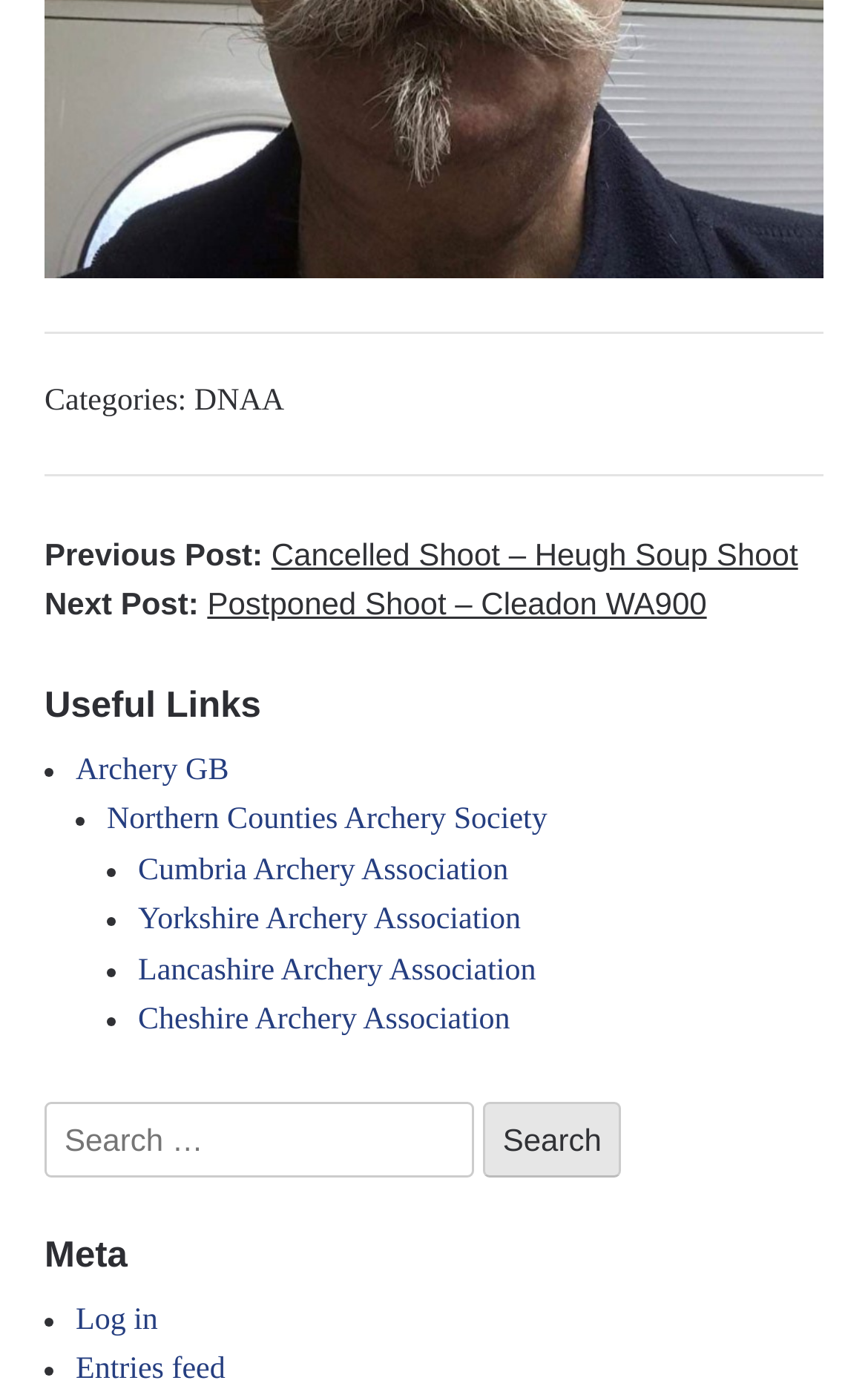Identify the bounding box coordinates for the region to click in order to carry out this instruction: "Visit Archery GB website". Provide the coordinates using four float numbers between 0 and 1, formatted as [left, top, right, bottom].

[0.087, 0.543, 0.264, 0.567]